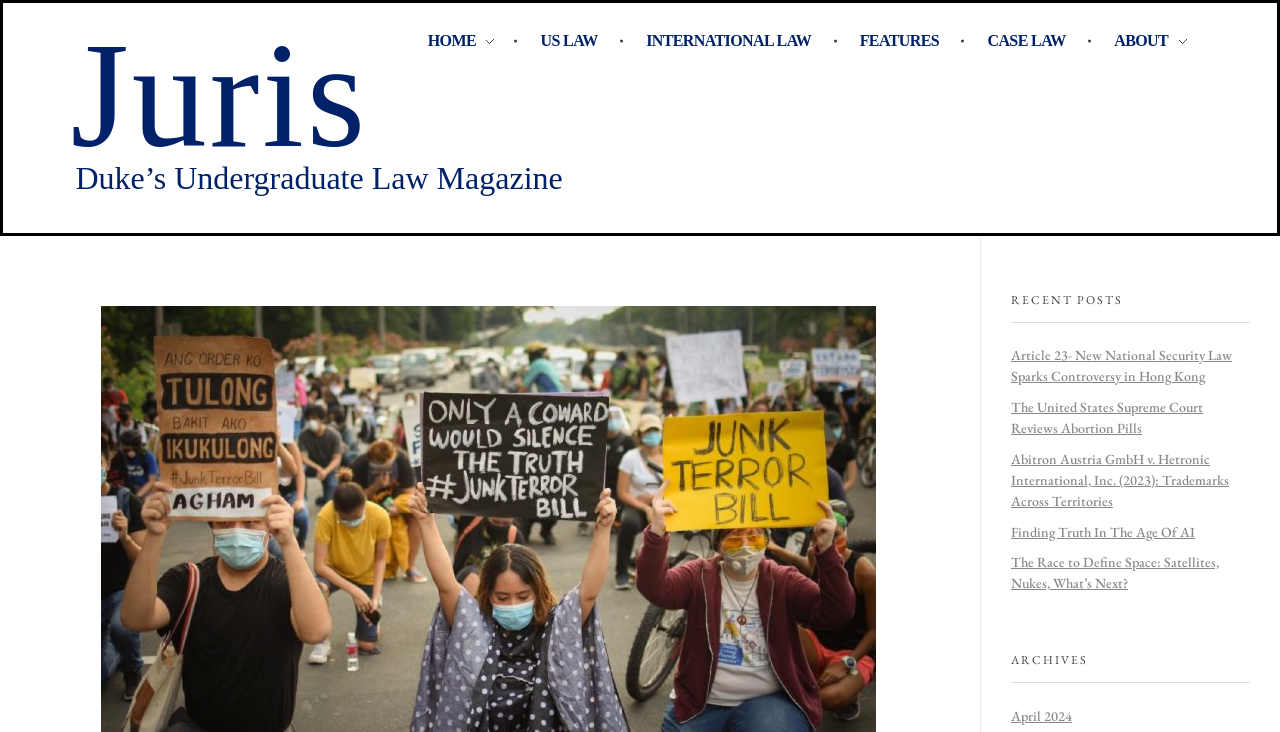Determine the bounding box coordinates of the element's region needed to click to follow the instruction: "view recent posts". Provide these coordinates as four float numbers between 0 and 1, formatted as [left, top, right, bottom].

[0.79, 0.398, 0.977, 0.441]